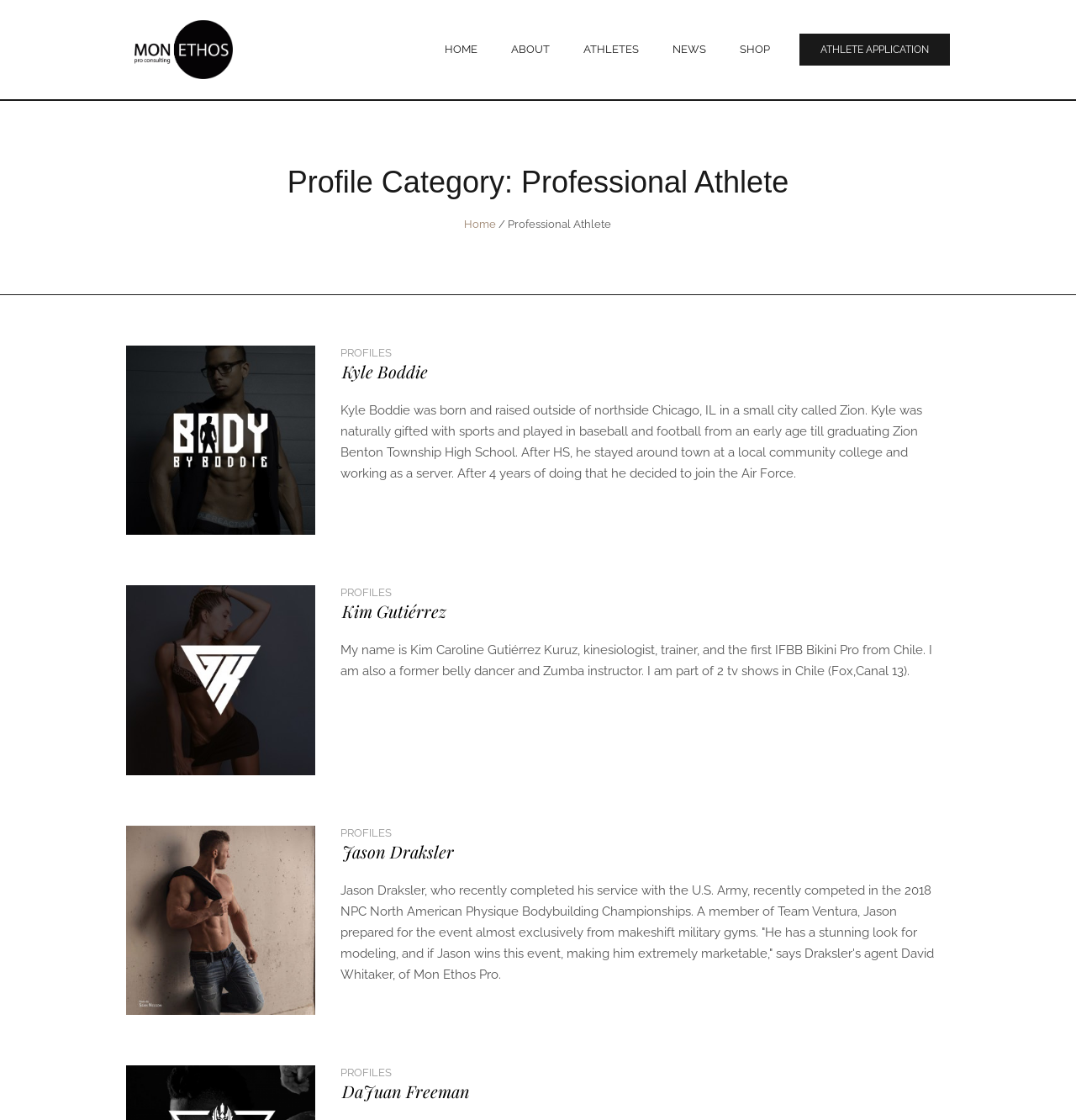Find the bounding box coordinates of the element to click in order to complete this instruction: "Click on ATHLETE APPLICATION". The bounding box coordinates must be four float numbers between 0 and 1, denoted as [left, top, right, bottom].

[0.743, 0.03, 0.883, 0.059]